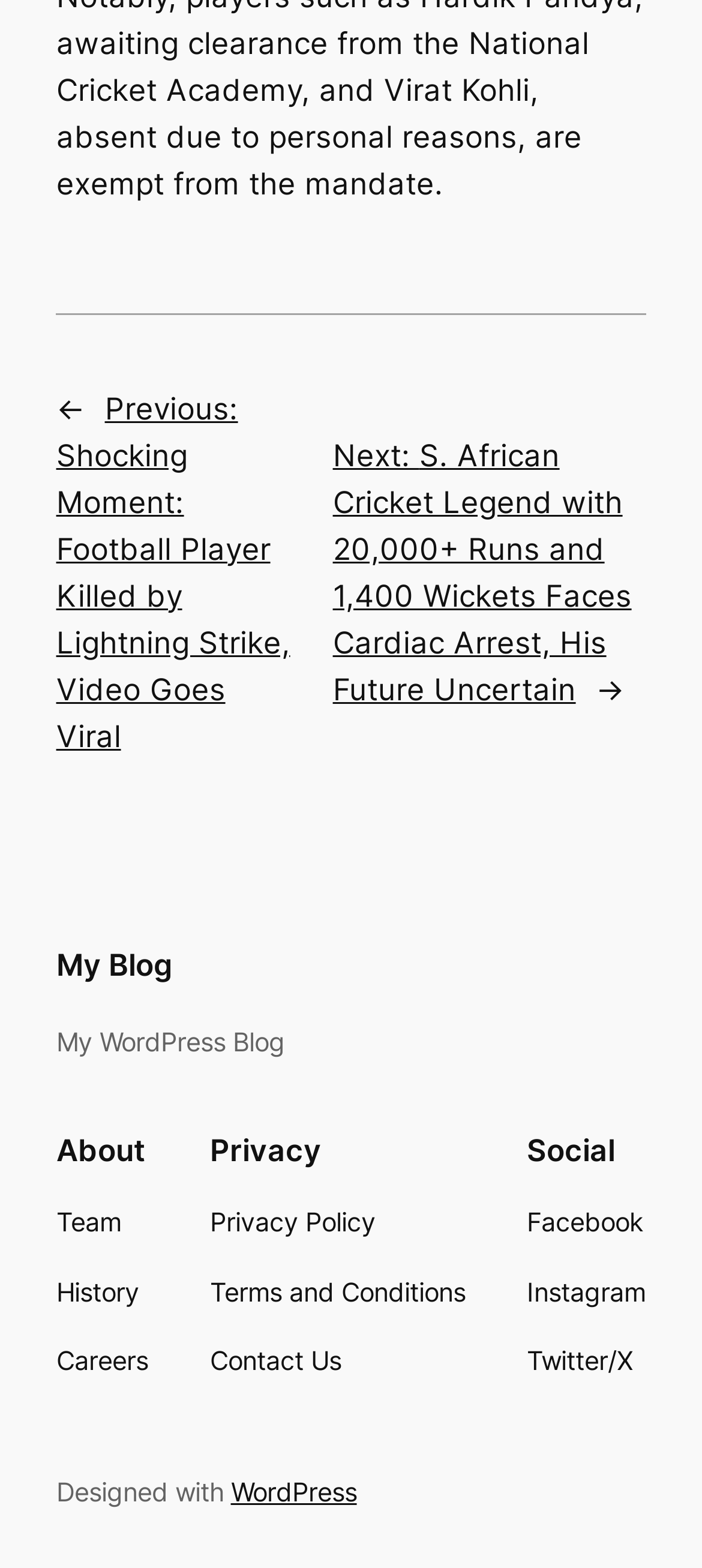Determine the coordinates of the bounding box for the clickable area needed to execute this instruction: "Search for something".

None